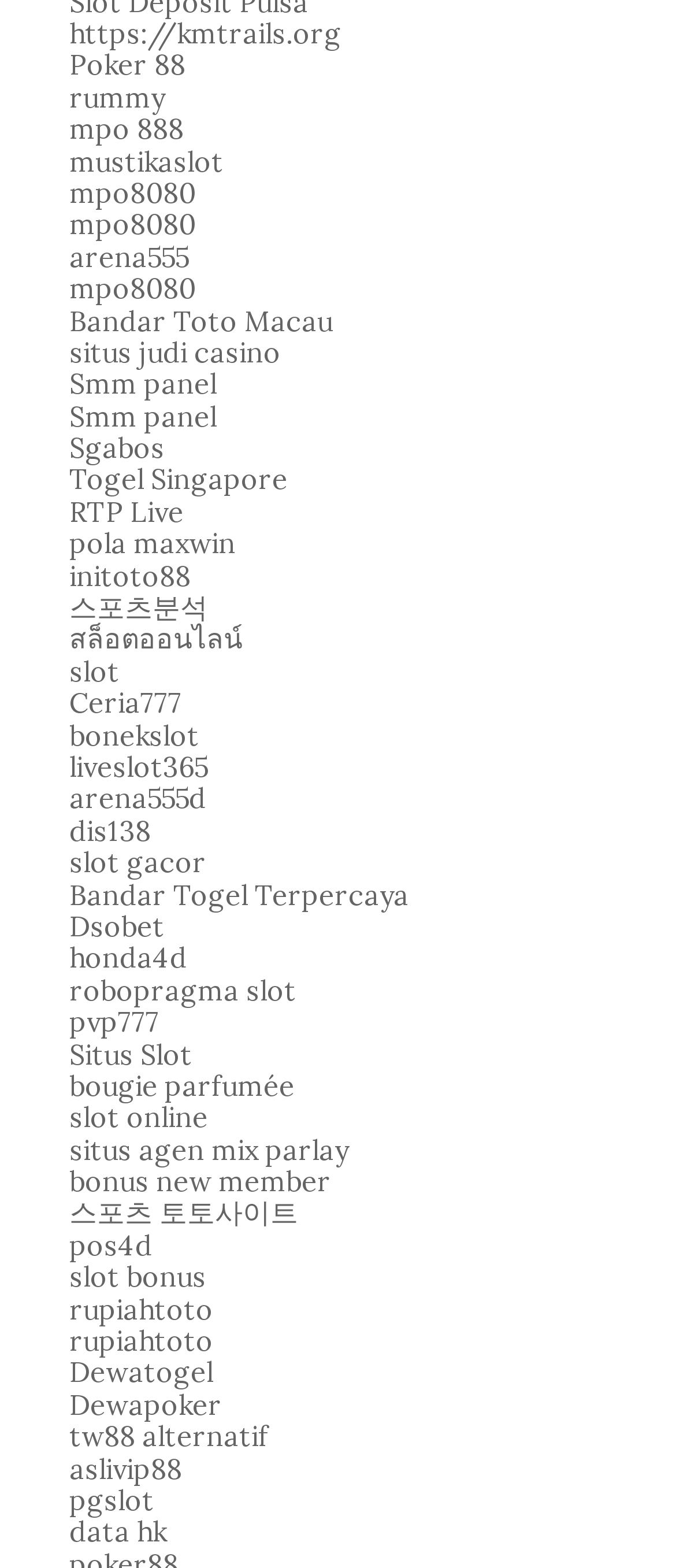Respond with a single word or short phrase to the following question: 
What is the longest link text on the webpage?

Bandar Togel Terpercaya